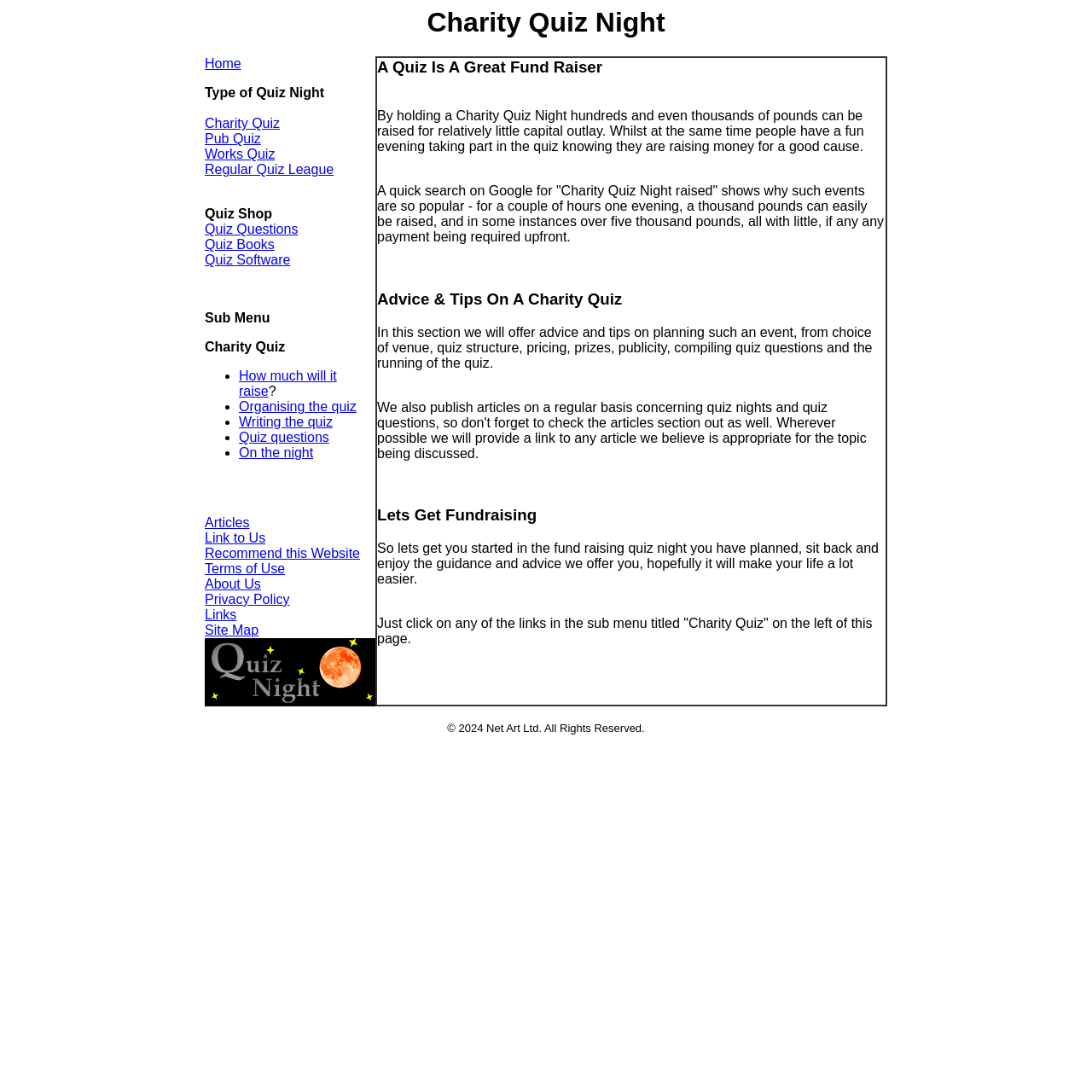What is the topic of the articles published on this website?
Using the visual information from the image, give a one-word or short-phrase answer.

Quiz nights and quiz questions